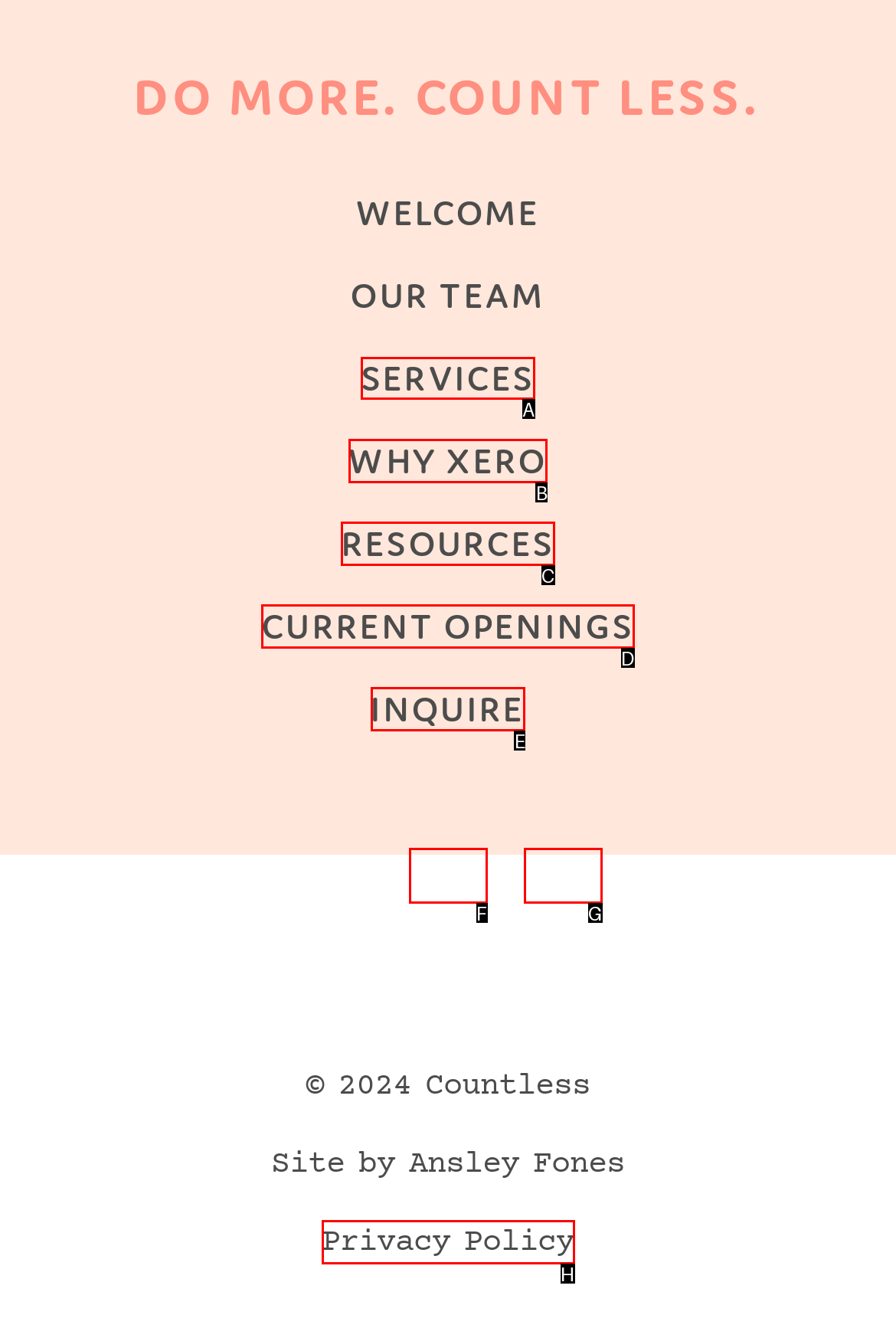Determine which HTML element should be clicked for this task: View FAQs
Provide the option's letter from the available choices.

None